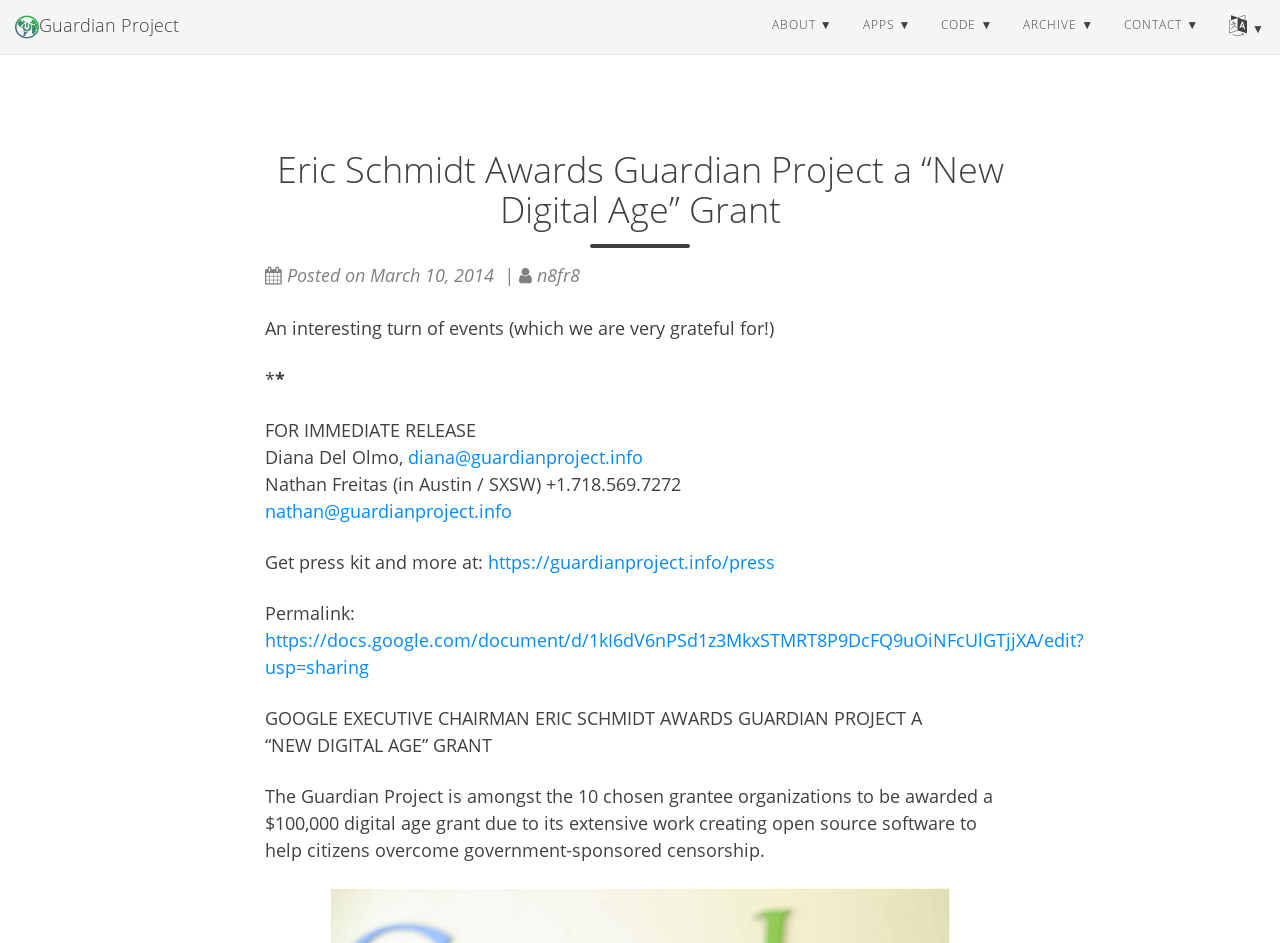Who is the contact person for press releases?
Answer the question in a detailed and comprehensive manner.

The question is asking about the contact person for press releases. From the webpage, we can see that the text 'FOR IMMEDIATE RELEASE Diana Del Olmo, diana@guardianproject.info Nathan Freitas (in Austin / SXSW) +1.718.569.7272 nathan@guardianproject.info' provides the contact information for press releases, which includes Diana Del Olmo and Nathan Freitas.